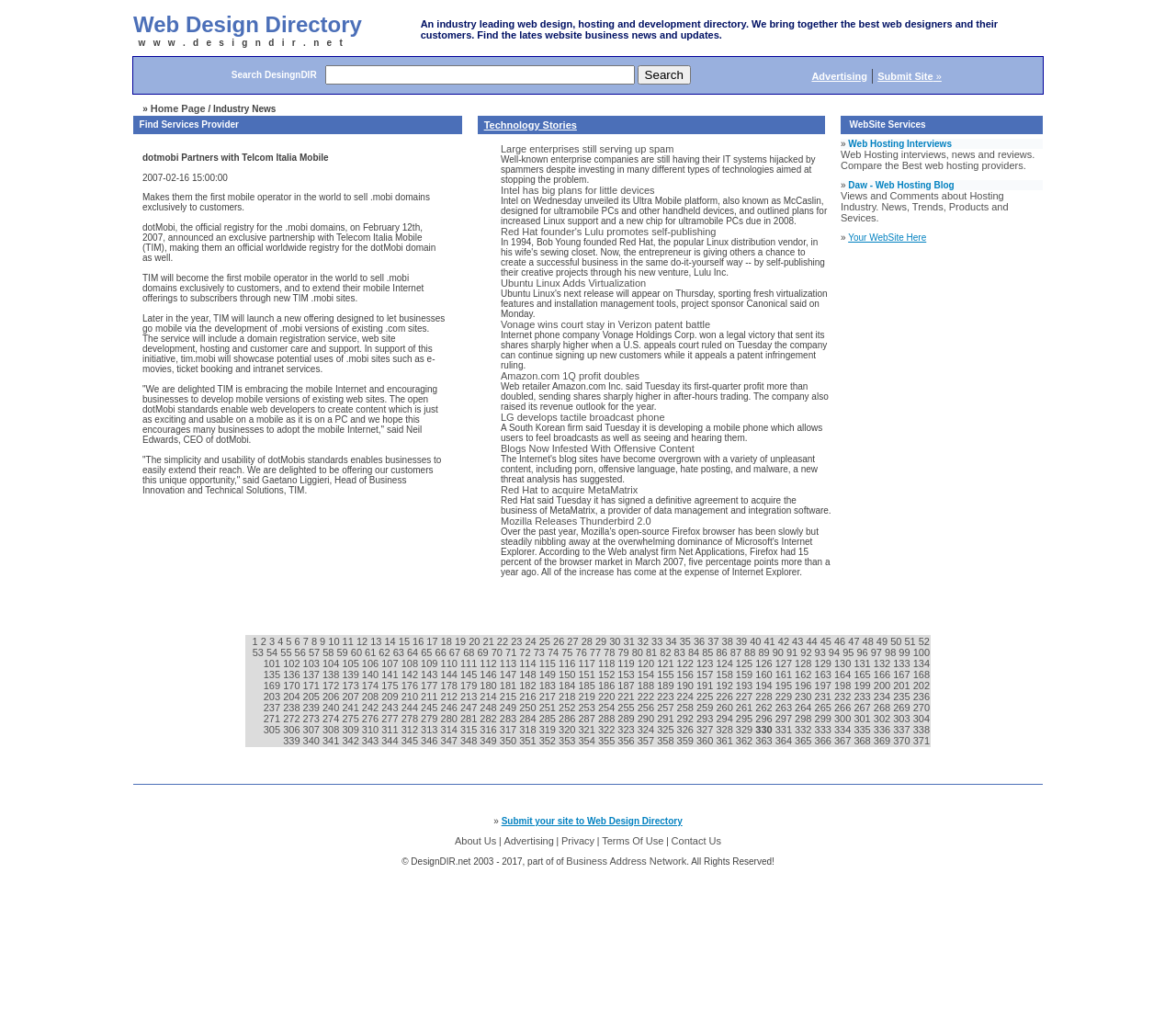What is the function of the search box?
Look at the screenshot and respond with one word or a short phrase.

Search DesingnDIR